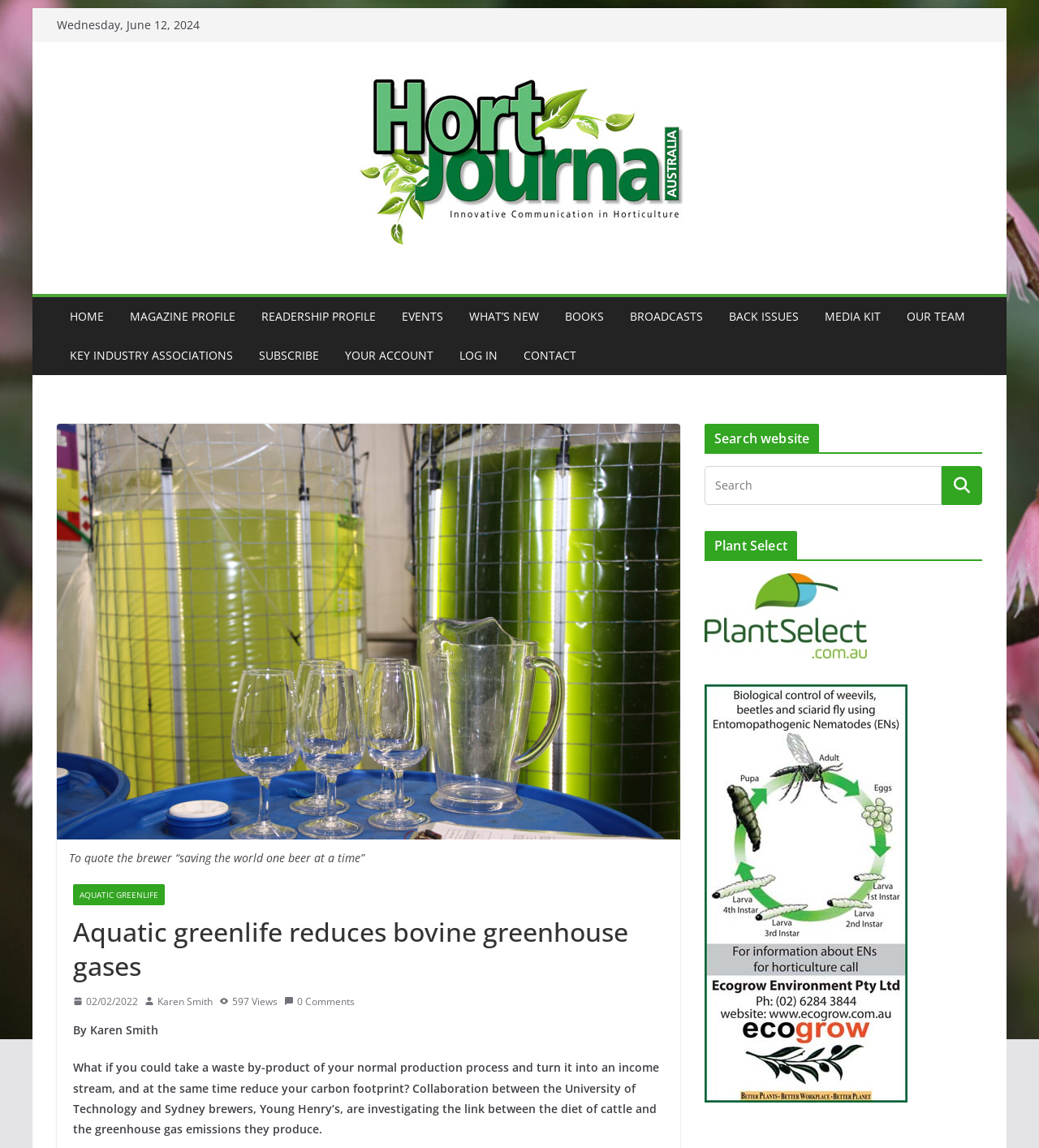Please find the bounding box for the following UI element description. Provide the coordinates in (top-left x, top-left y, bottom-right x, bottom-right y) format, with values between 0 and 1: Key Industry Associations

[0.067, 0.3, 0.224, 0.32]